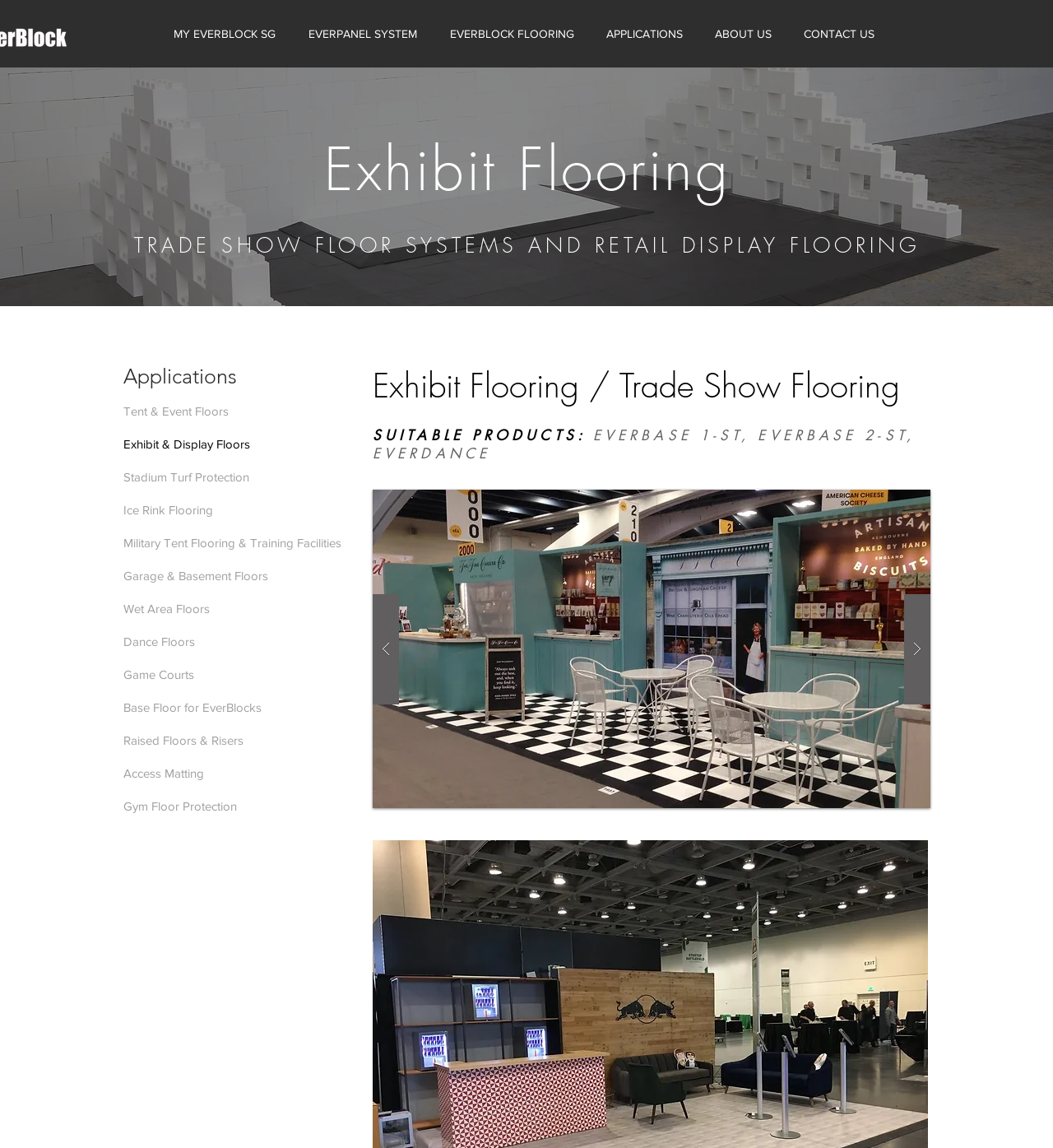Determine the bounding box coordinates in the format (top-left x, top-left y, bottom-right x, bottom-right y). Ensure all values are floating point numbers between 0 and 1. Identify the bounding box of the UI element described by: Ice Rink Flooring

[0.117, 0.429, 0.203, 0.458]